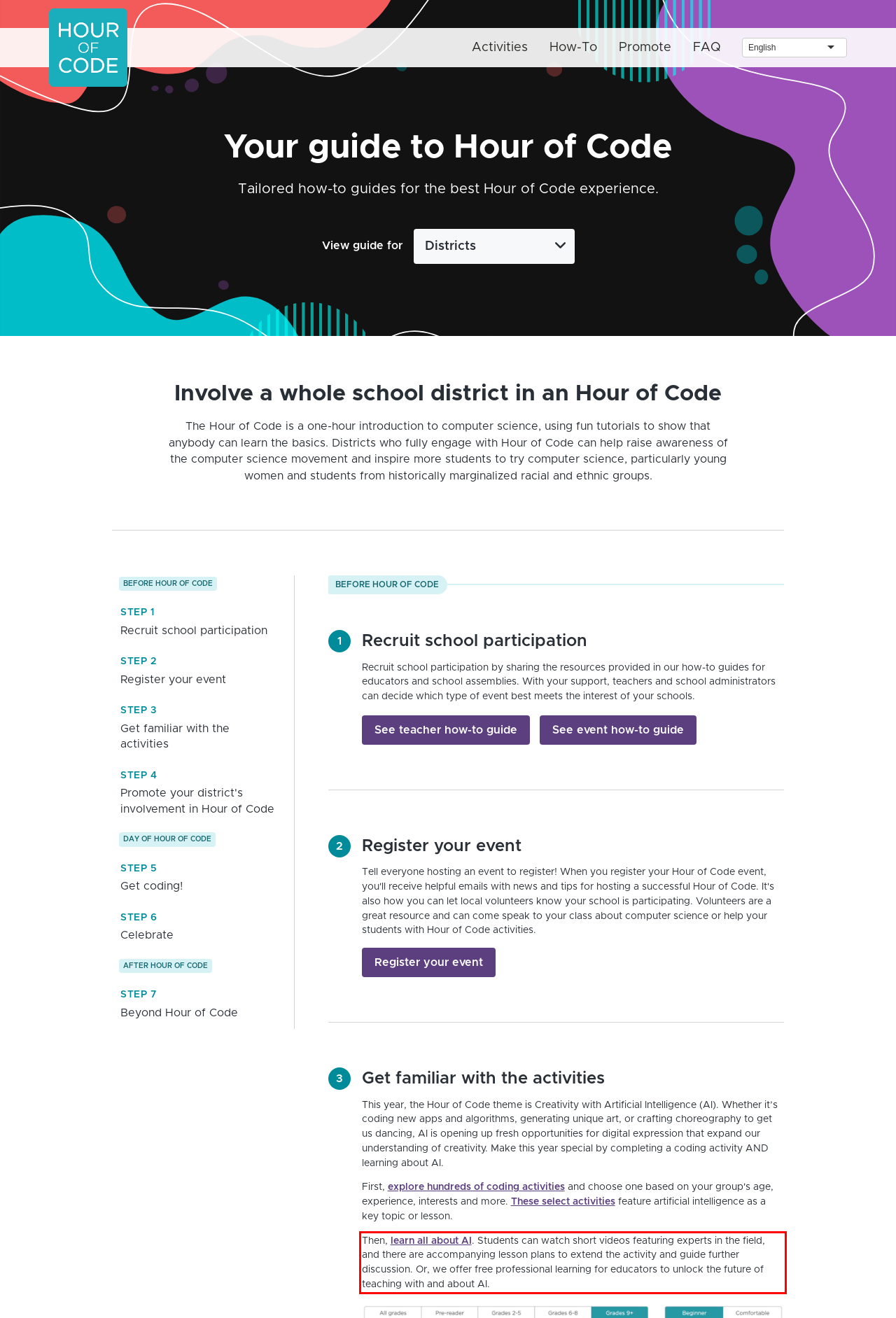Using the provided screenshot, read and generate the text content within the red-bordered area.

Then, learn all about AI. Students can watch short videos featuring experts in the field, and there are accompanying lesson plans to extend the activity and guide further discussion. Or, we offer free professional learning for educators to unlock the future of teaching with and about AI.